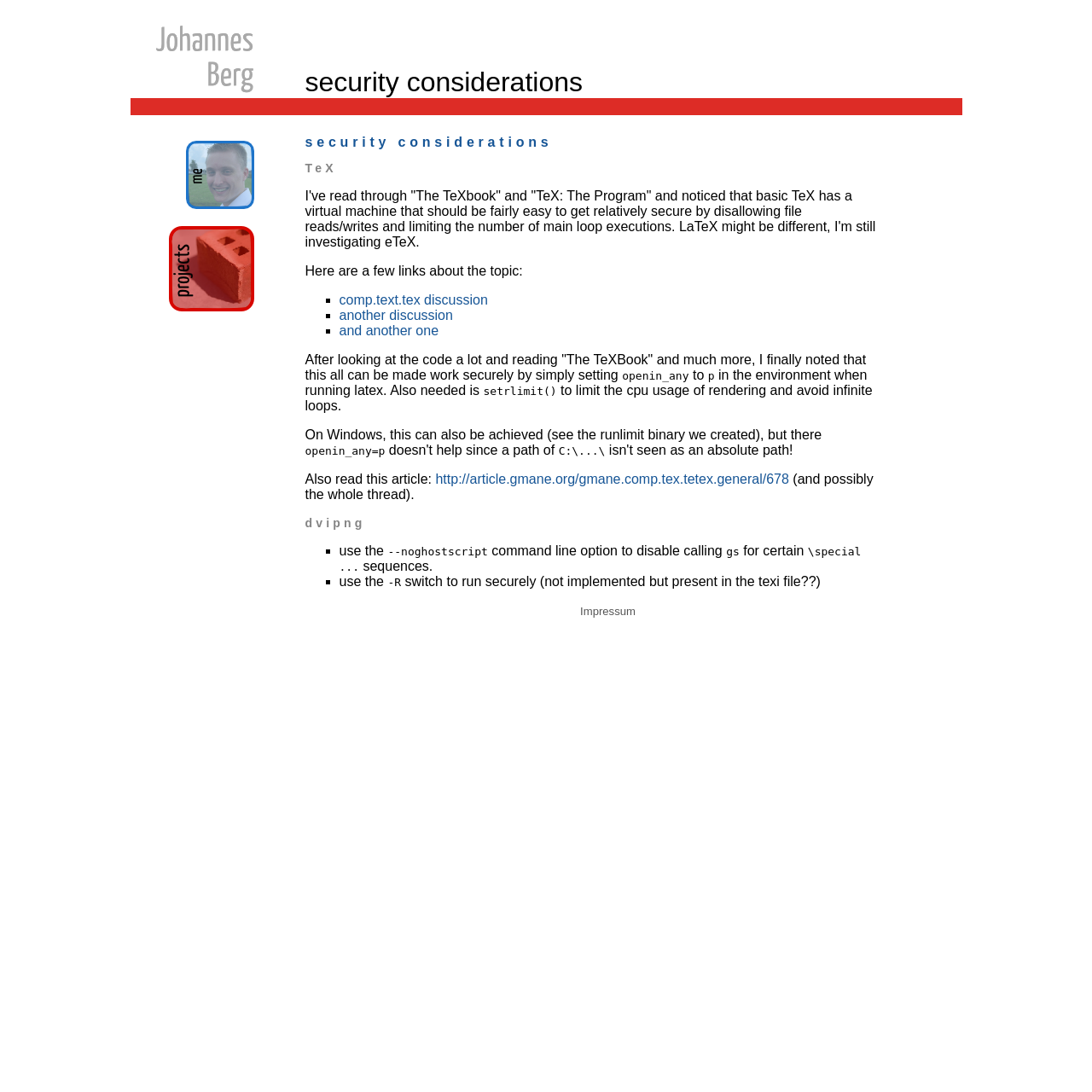Examine the image carefully and respond to the question with a detailed answer: 
What is the purpose of setting 'openin_any' to 'p'?

The purpose of setting 'openin_any' to 'p' is to limit file access, as mentioned in the article, which is a security consideration for TeX.